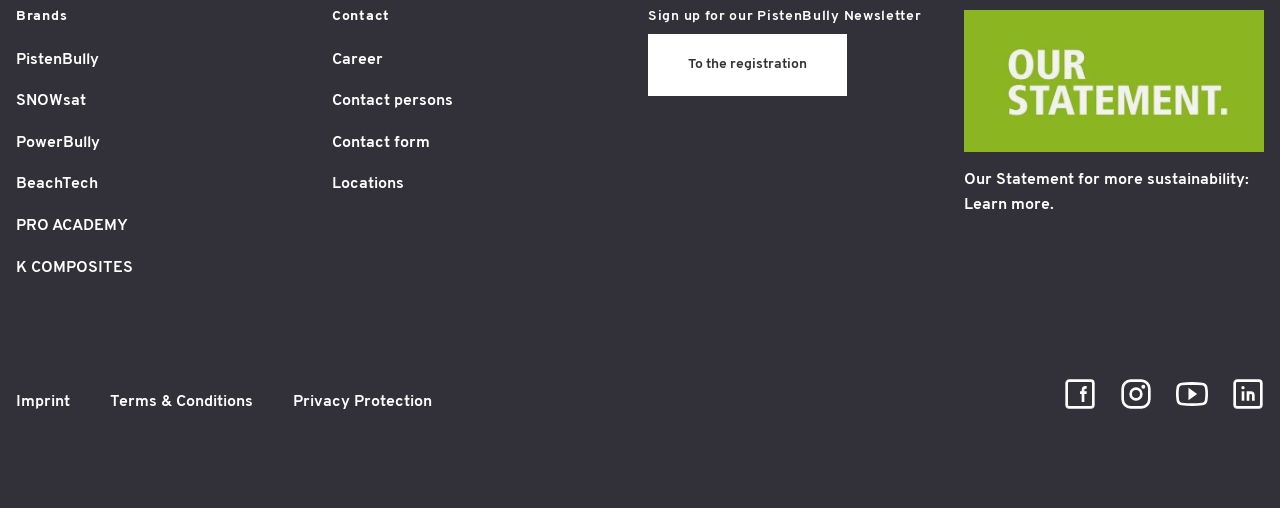Please specify the bounding box coordinates of the region to click in order to perform the following instruction: "Click on PistenBully".

[0.012, 0.102, 0.077, 0.139]